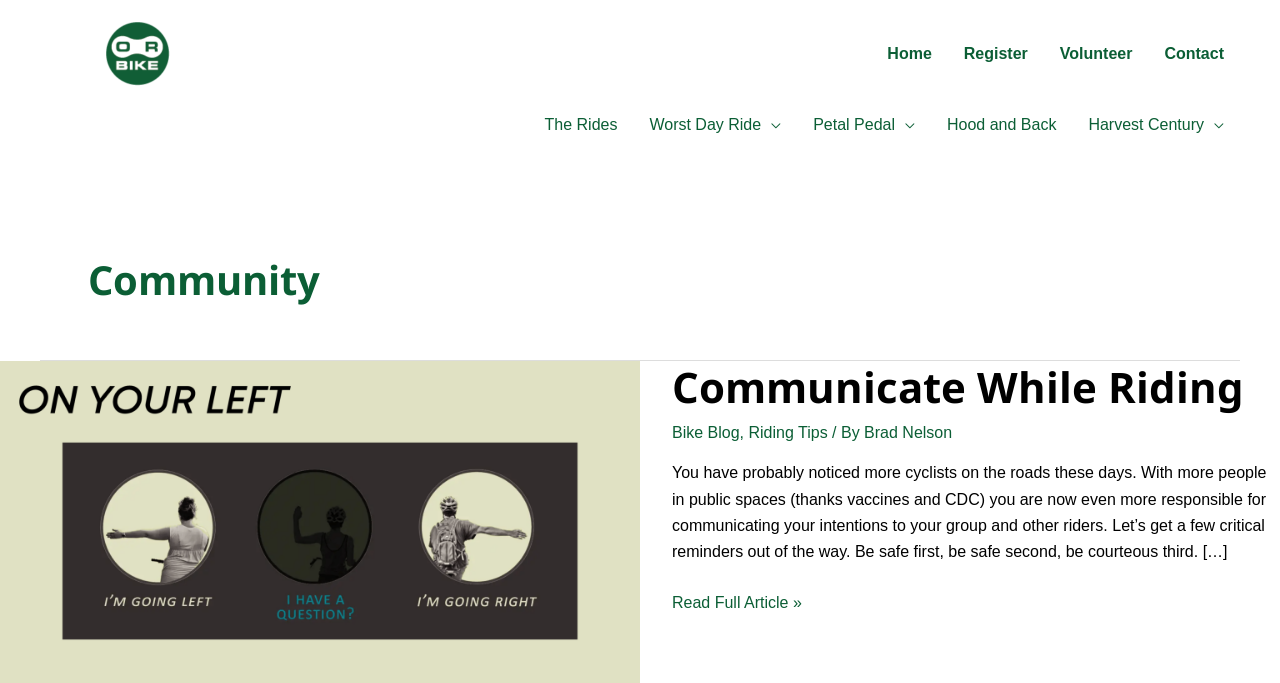Using the provided element description "Worst Day Ride", determine the bounding box coordinates of the UI element.

[0.495, 0.161, 0.623, 0.205]